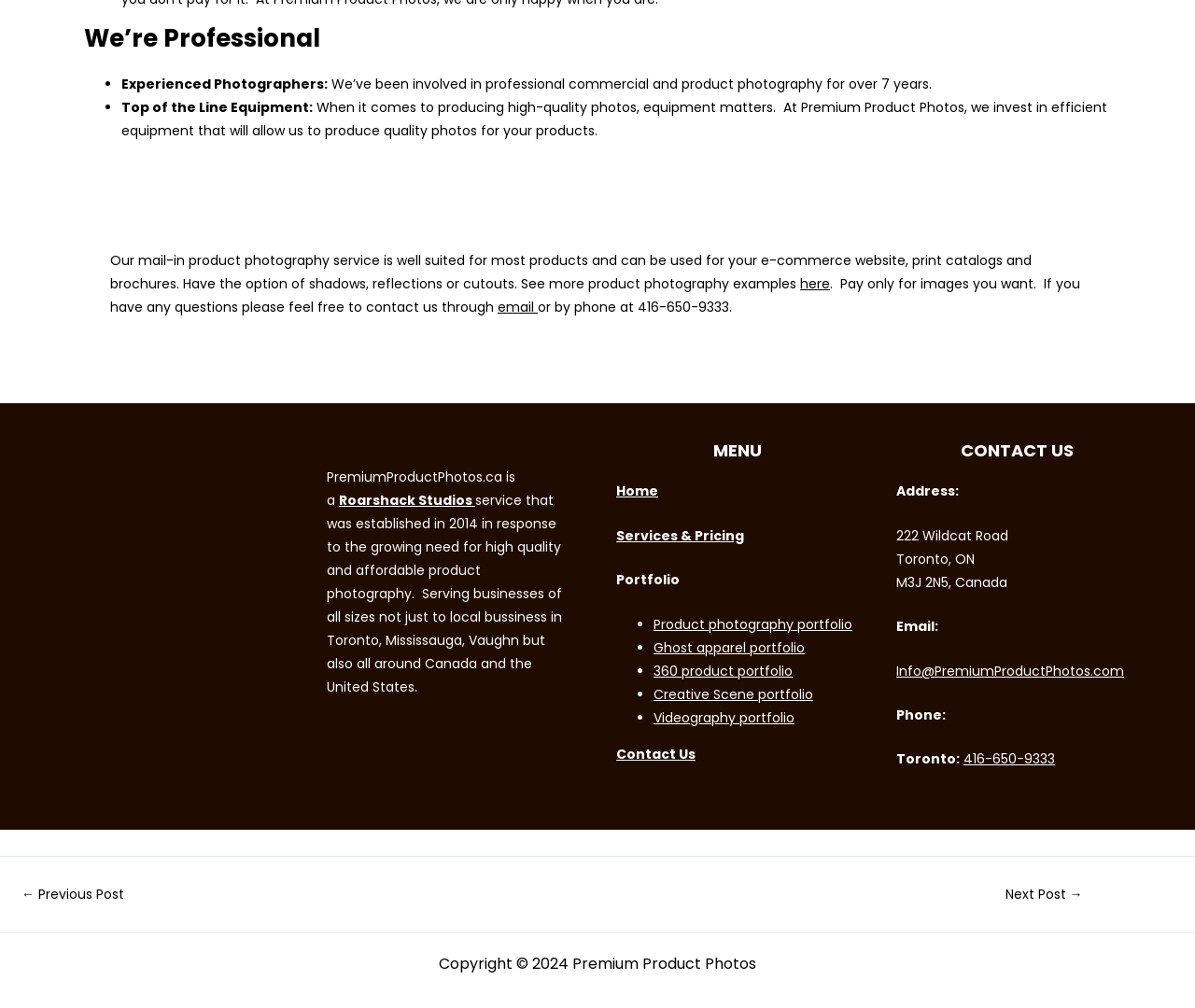Determine the bounding box coordinates of the clickable element to complete this instruction: "View the 'Product photography portfolio'". Provide the coordinates in the format of four float numbers between 0 and 1, [left, top, right, bottom].

[0.547, 0.61, 0.713, 0.628]